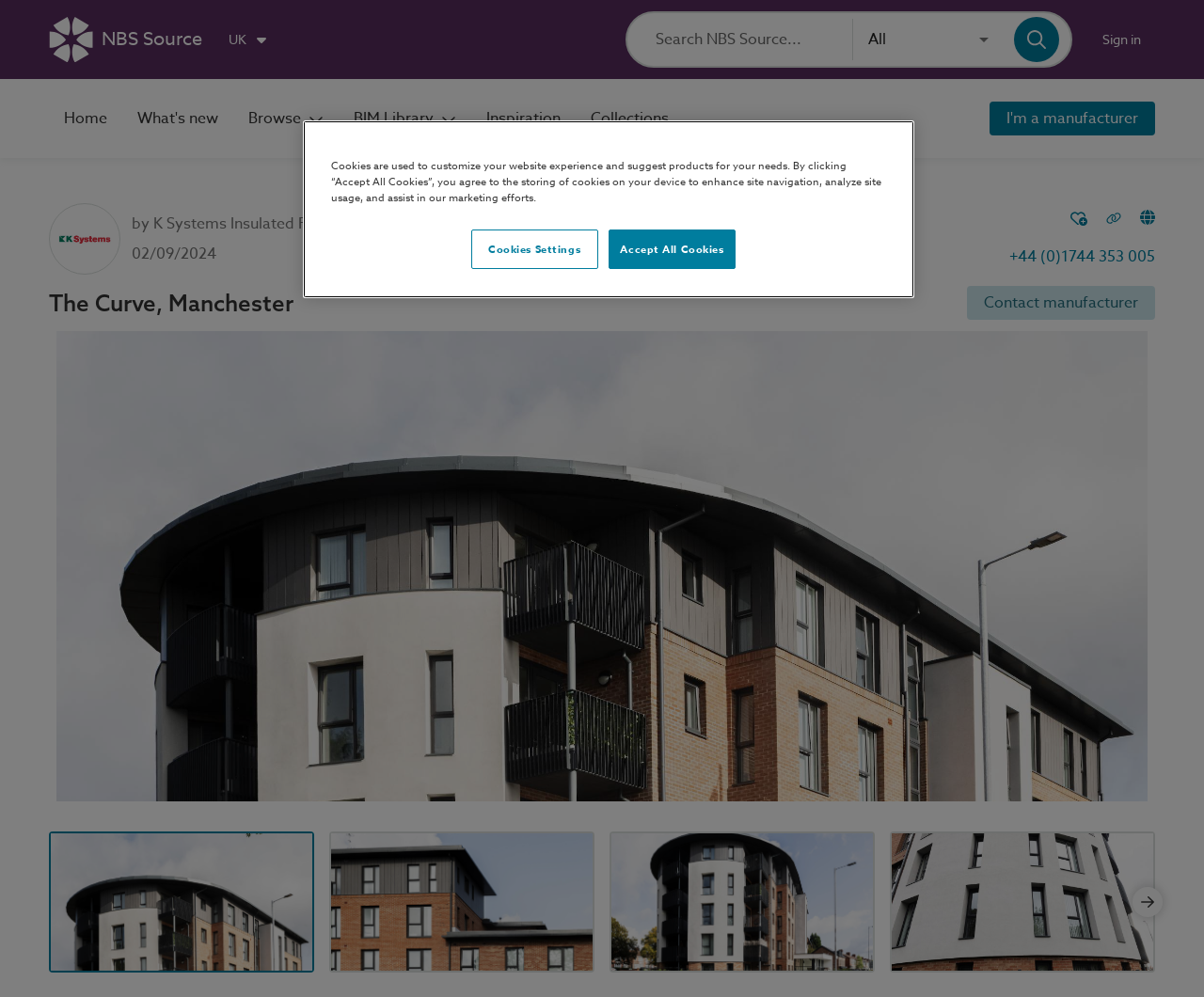Identify the bounding box for the UI element described as: "Sign in". Ensure the coordinates are four float numbers between 0 and 1, formatted as [left, top, right, bottom].

[0.903, 0.0, 0.959, 0.079]